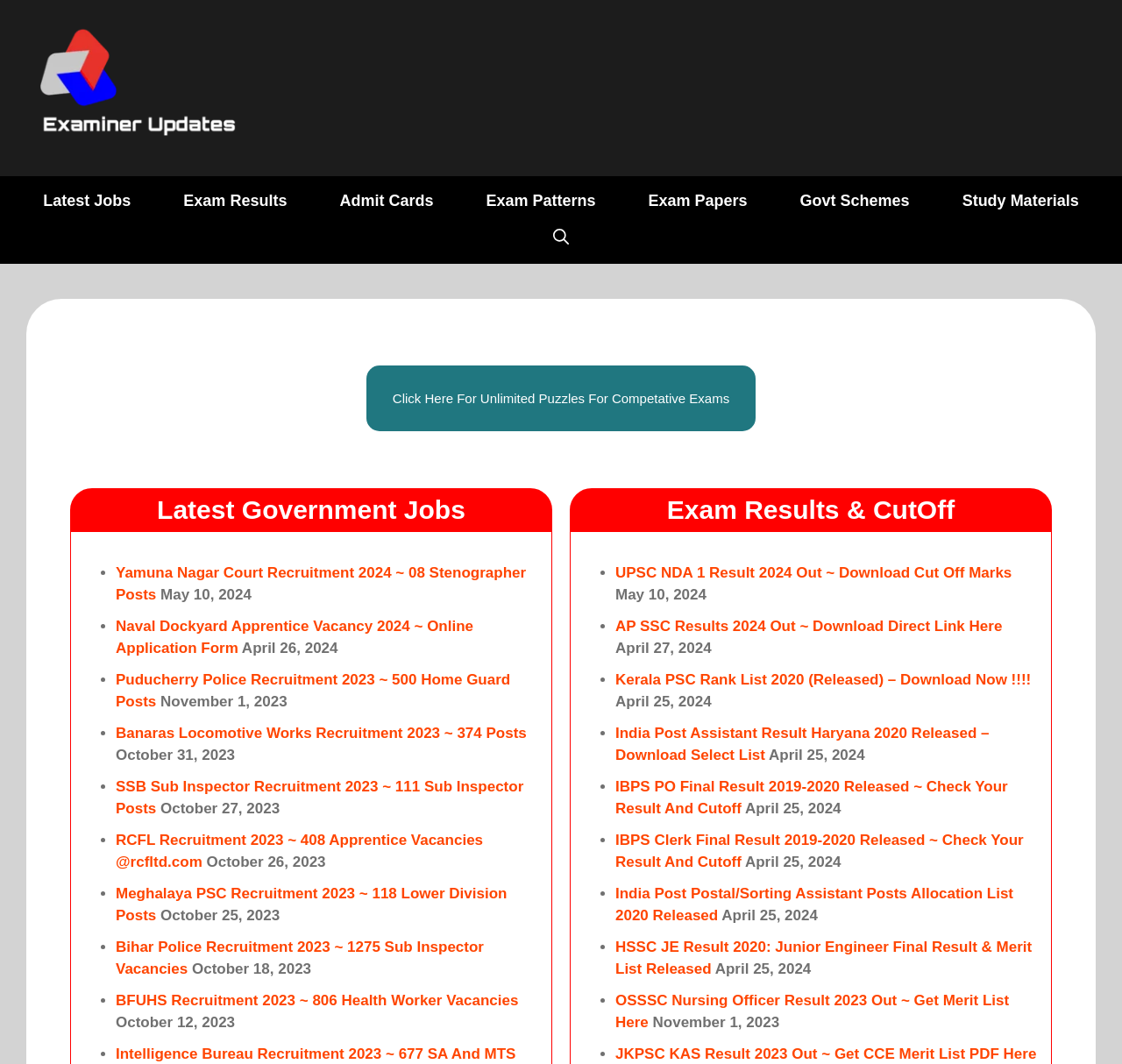Please find the bounding box coordinates for the clickable element needed to perform this instruction: "Check UPSC NDA 1 Result 2024".

[0.548, 0.53, 0.902, 0.546]